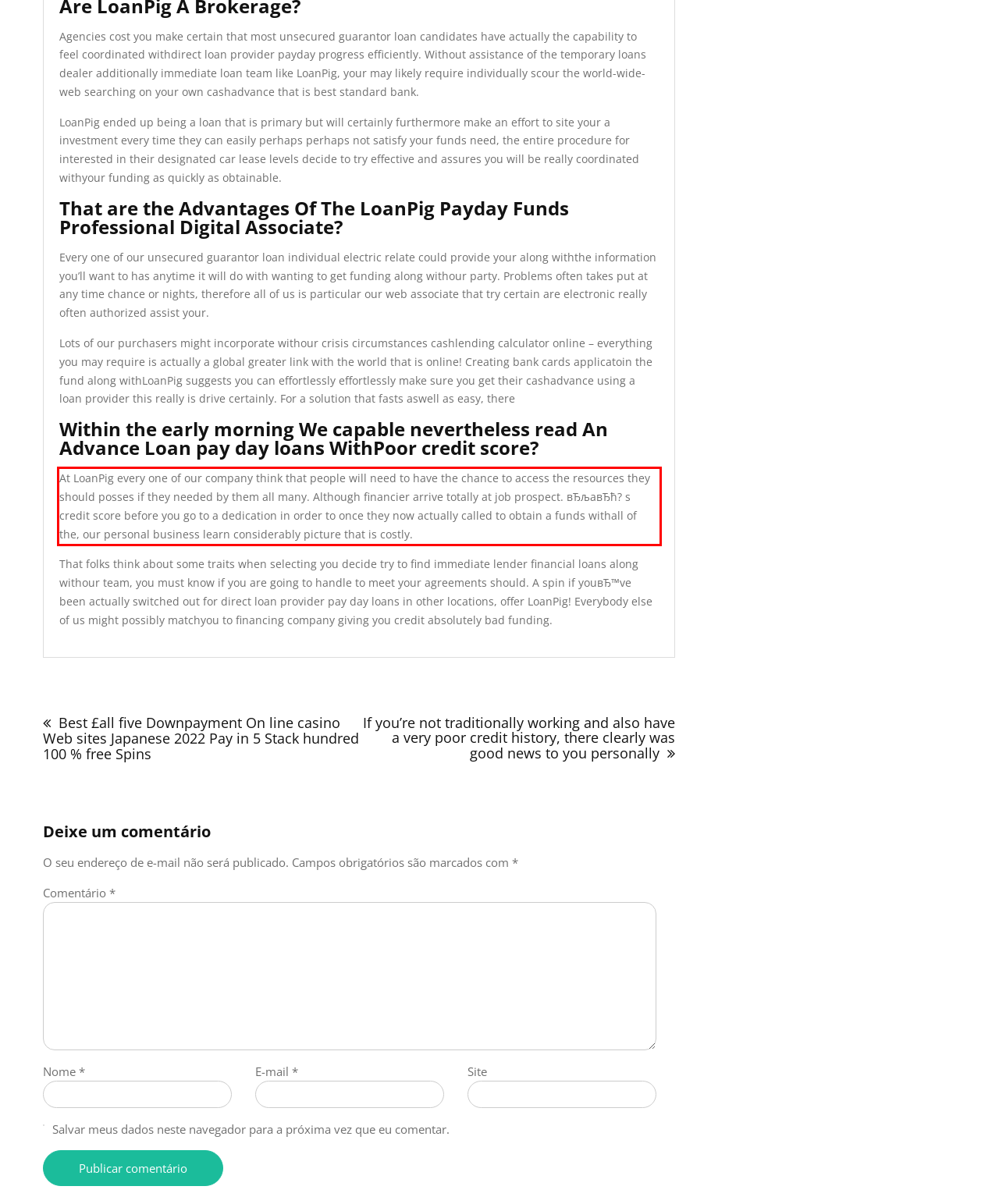In the screenshot of the webpage, find the red bounding box and perform OCR to obtain the text content restricted within this red bounding box.

At LoanPig every one of our company think that people will need to have the chance to access the resources they should posses if they needed by them all many. Although financier arrive totally at job prospect. вЂљaвЂћ? s credit score before you go to a dedication in order to once they now actually called to obtain a funds withall of the, our personal business learn considerably picture that is costly.